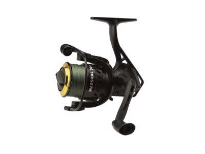Is the reel suitable for beginners?
Answer the question with a single word or phrase derived from the image.

Yes